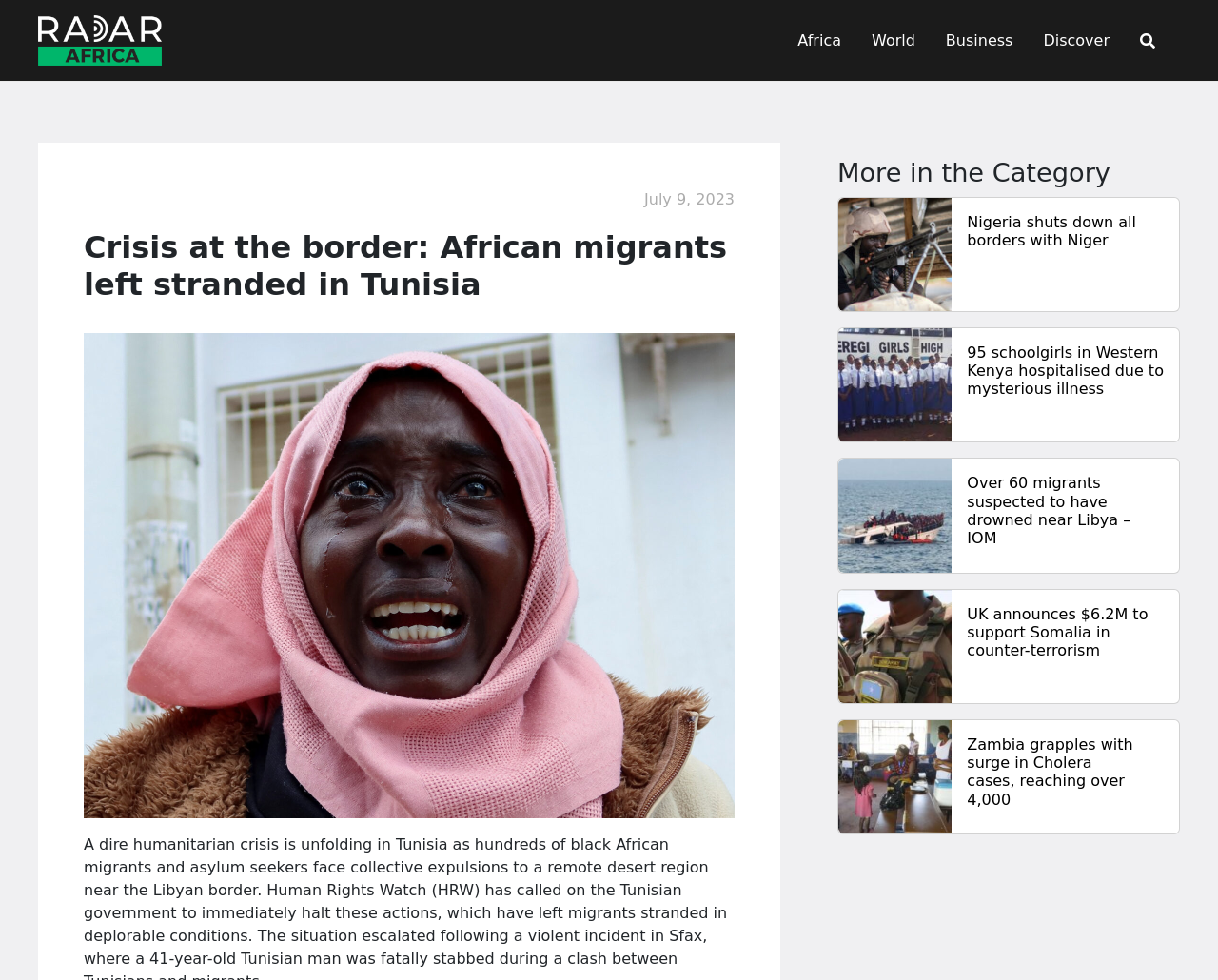Could you locate the bounding box coordinates for the section that should be clicked to accomplish this task: "Browse the 'More in the Category' section".

[0.688, 0.161, 0.969, 0.193]